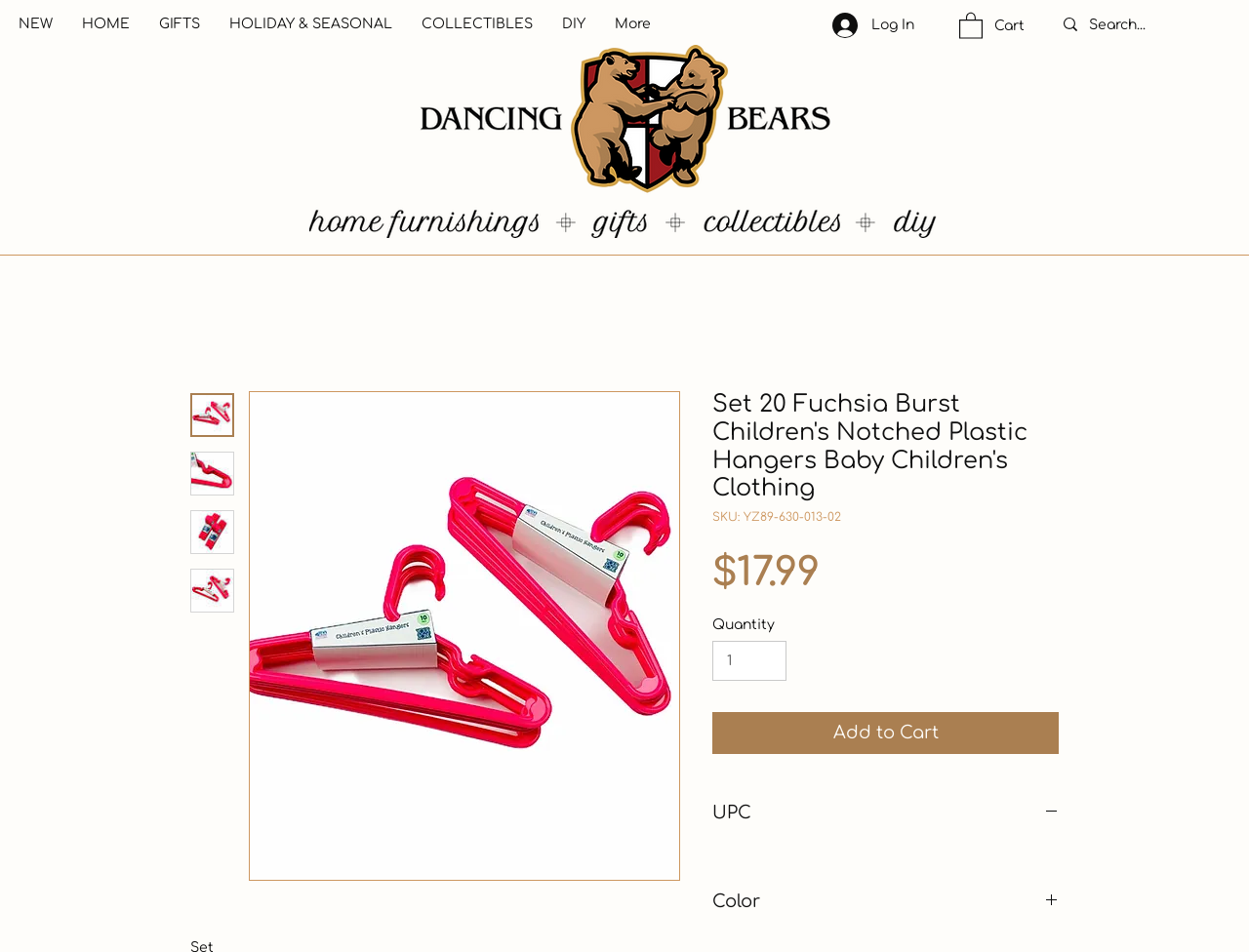Please provide the bounding box coordinates for the element that needs to be clicked to perform the following instruction: "View the 'DancingBears Logo'". The coordinates should be given as four float numbers between 0 and 1, i.e., [left, top, right, bottom].

[0.248, 0.047, 0.752, 0.25]